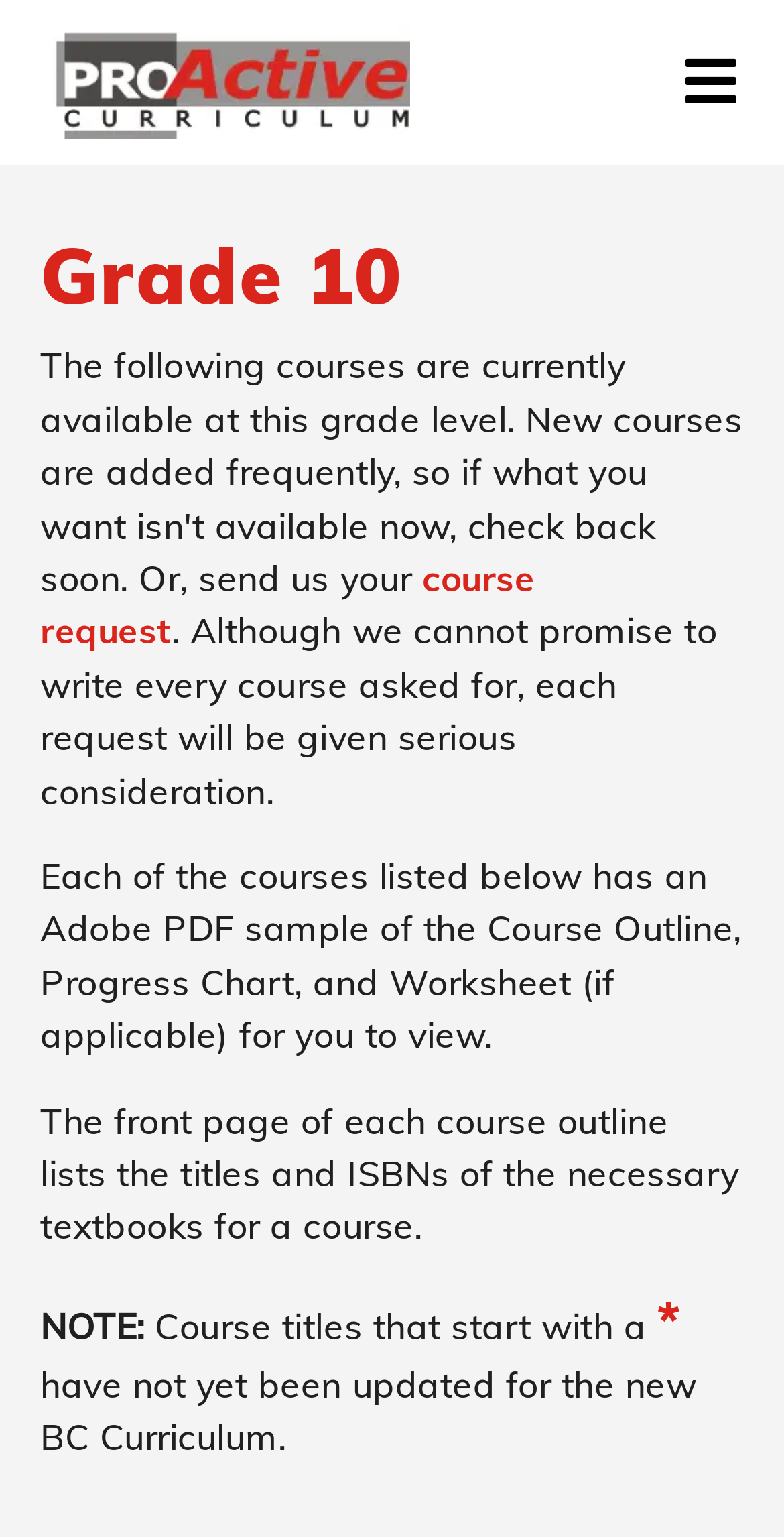What is the purpose of the 'Scroll to top button'?
Kindly give a detailed and elaborate answer to the question.

The 'Scroll to top button' is used to quickly scroll back to the top of the webpage, allowing users to easily navigate to the top of the page without having to manually scroll up.